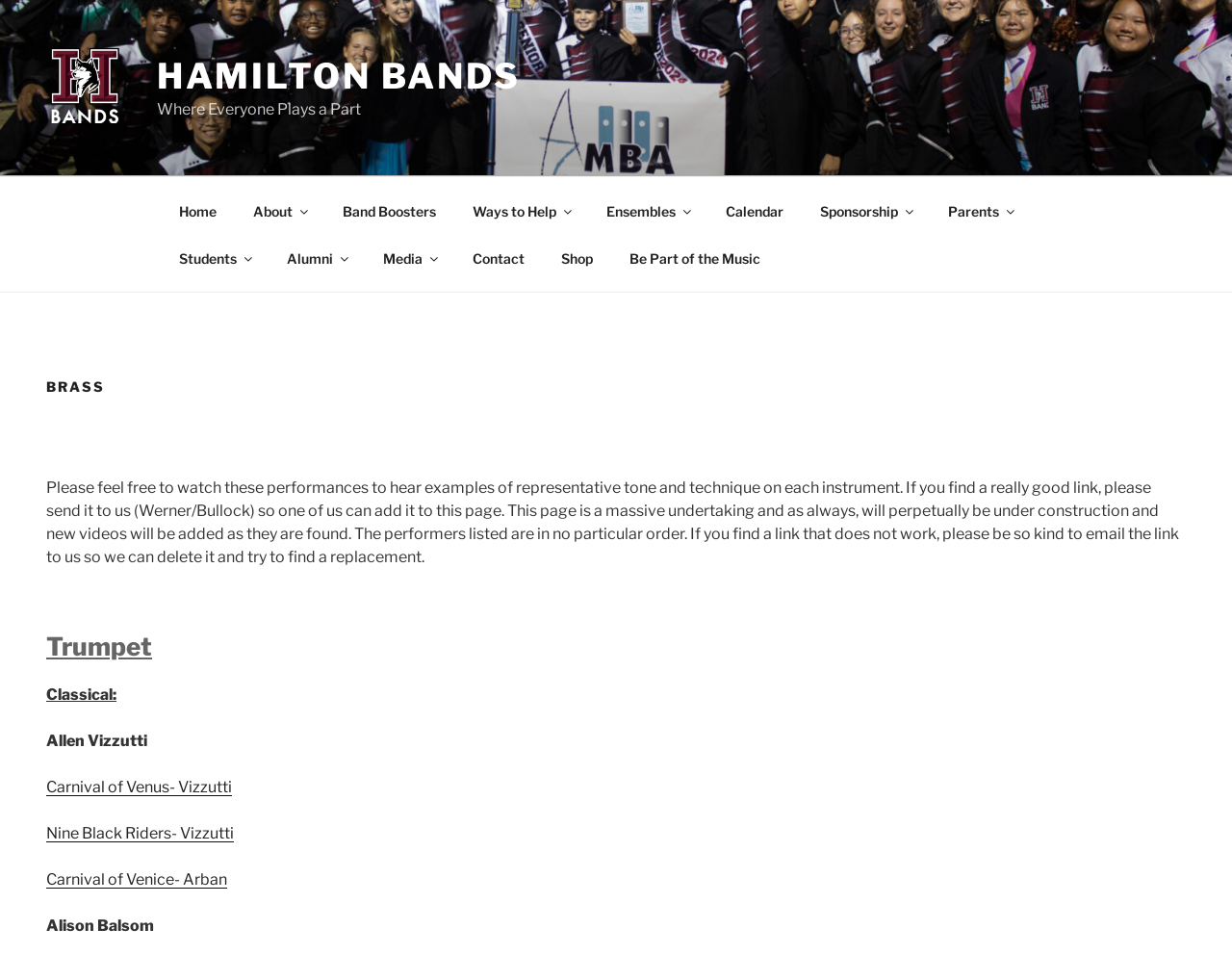Provide a one-word or short-phrase response to the question:
How many links are provided for Allen Vizzutti's performances?

2